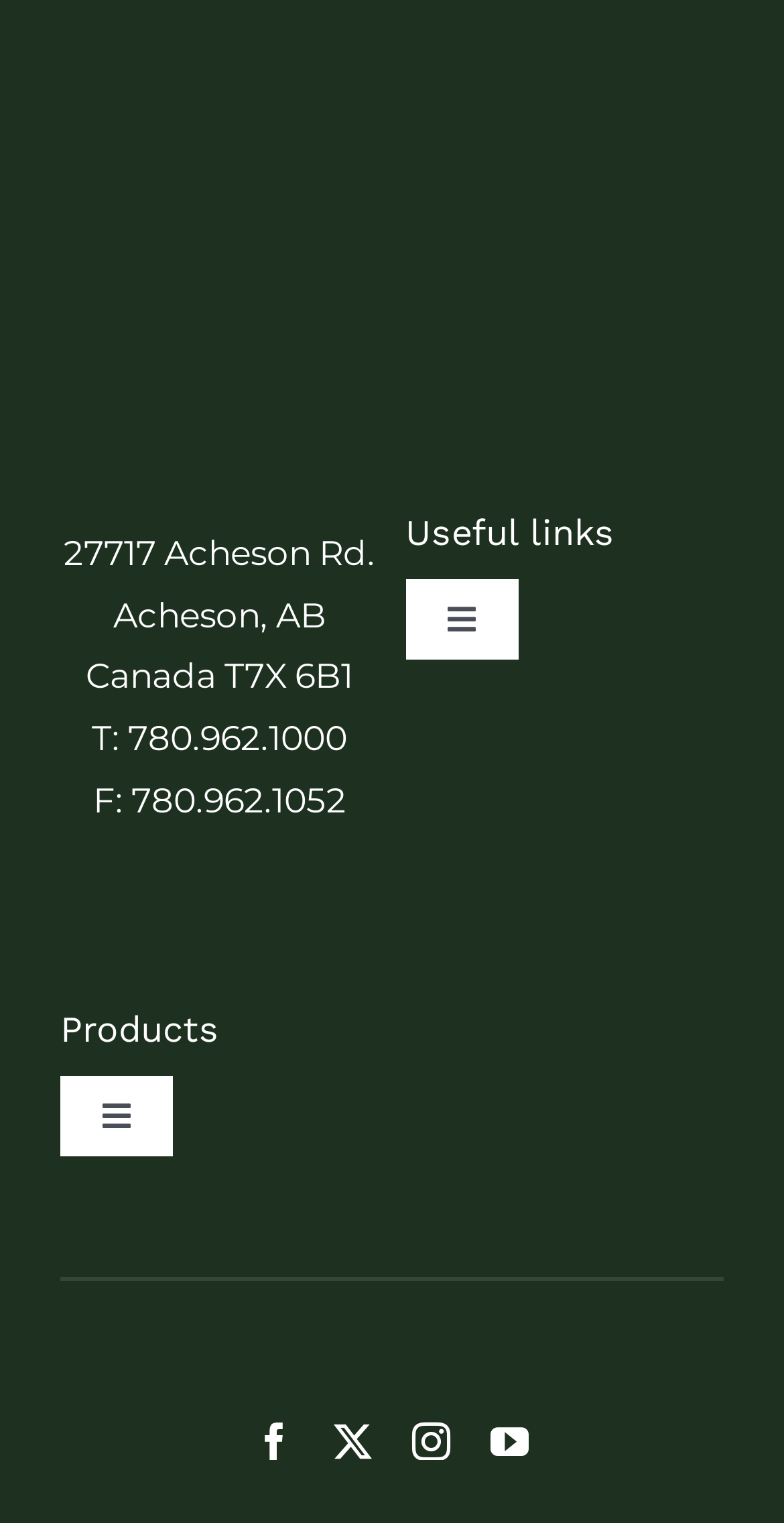Please find and report the bounding box coordinates of the element to click in order to perform the following action: "View ntweb-square". The coordinates should be expressed as four float numbers between 0 and 1, in the format [left, top, right, bottom].

None